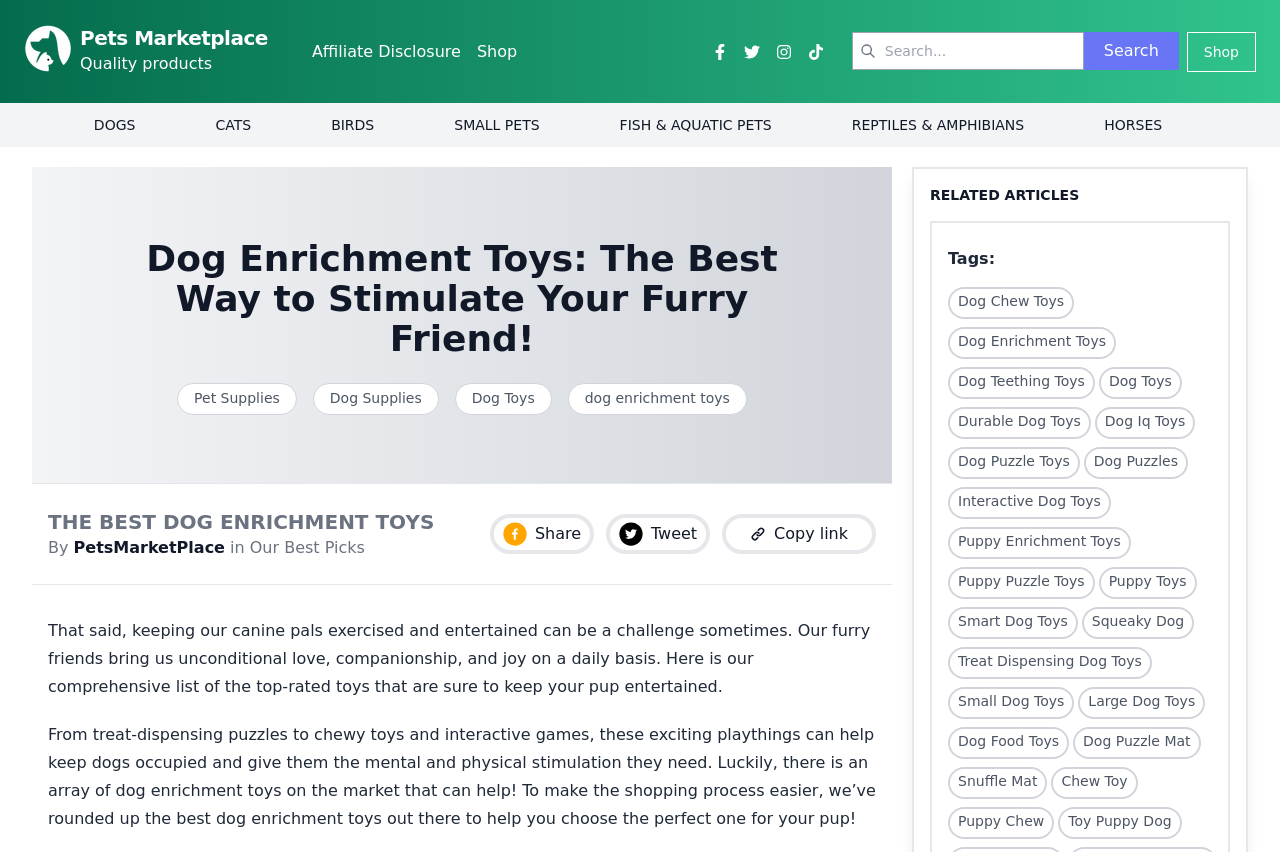Please identify the bounding box coordinates of the clickable region that I should interact with to perform the following instruction: "Search for dog enrichment toys". The coordinates should be expressed as four float numbers between 0 and 1, i.e., [left, top, right, bottom].

[0.665, 0.037, 0.847, 0.082]